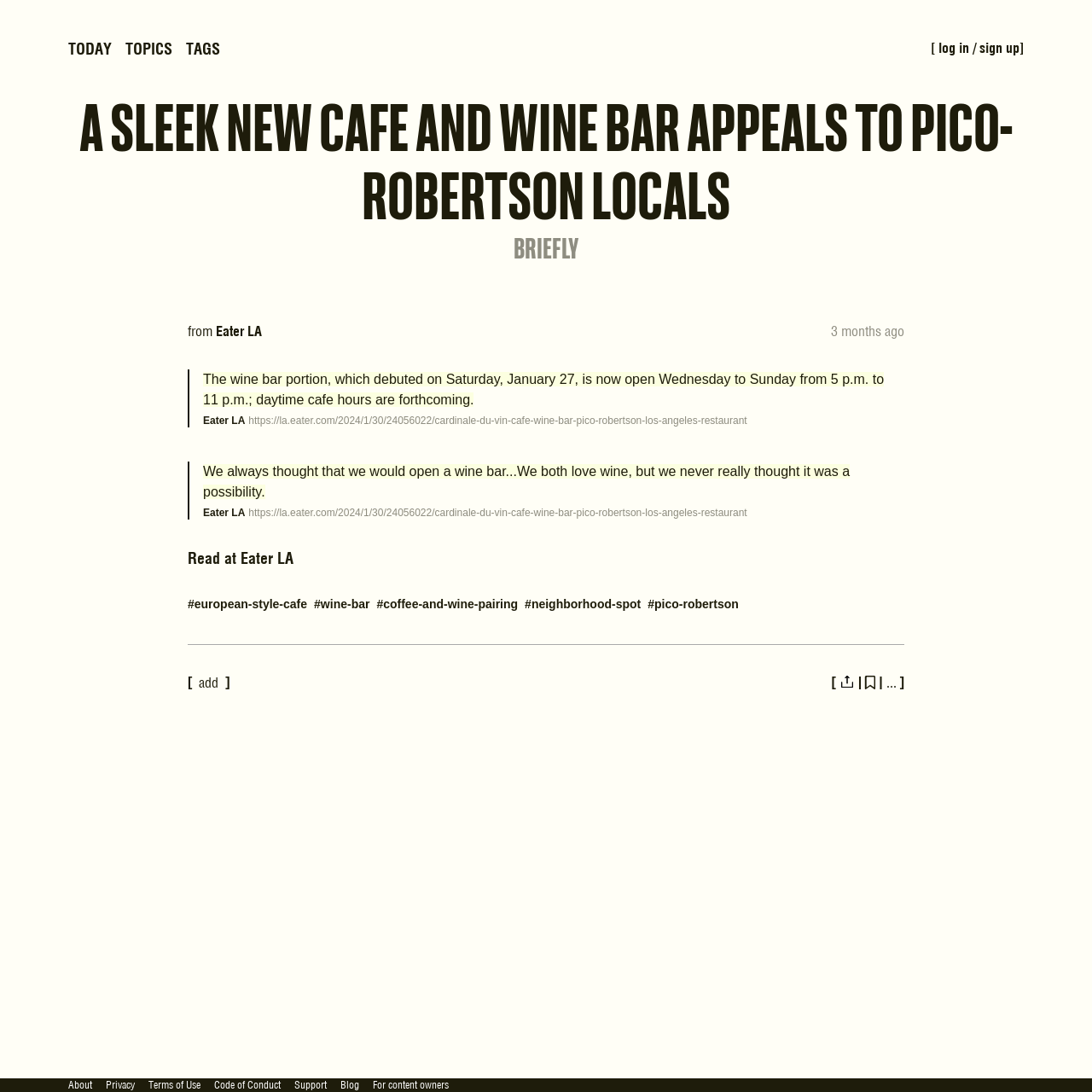Locate and extract the headline of this webpage.

A SLEEK NEW CAFE AND WINE BAR APPEALS TO PICO-ROBERTSON LOCALS
BRIEFLY